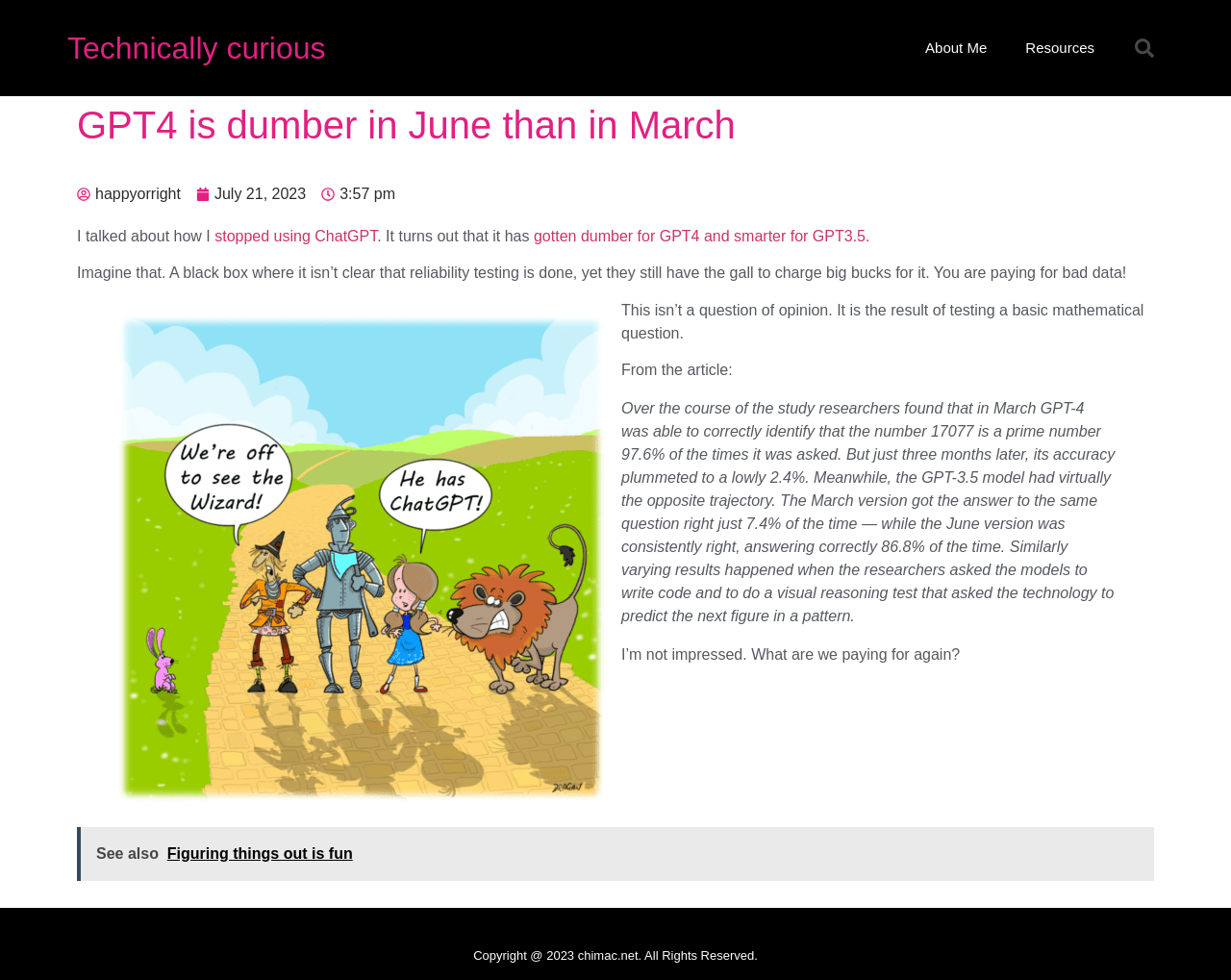Bounding box coordinates should be provided in the format (top-left x, top-left y, bottom-right x, bottom-right y) with all values between 0 and 1. Identify the bounding box for this UI element: The Peninsula

None